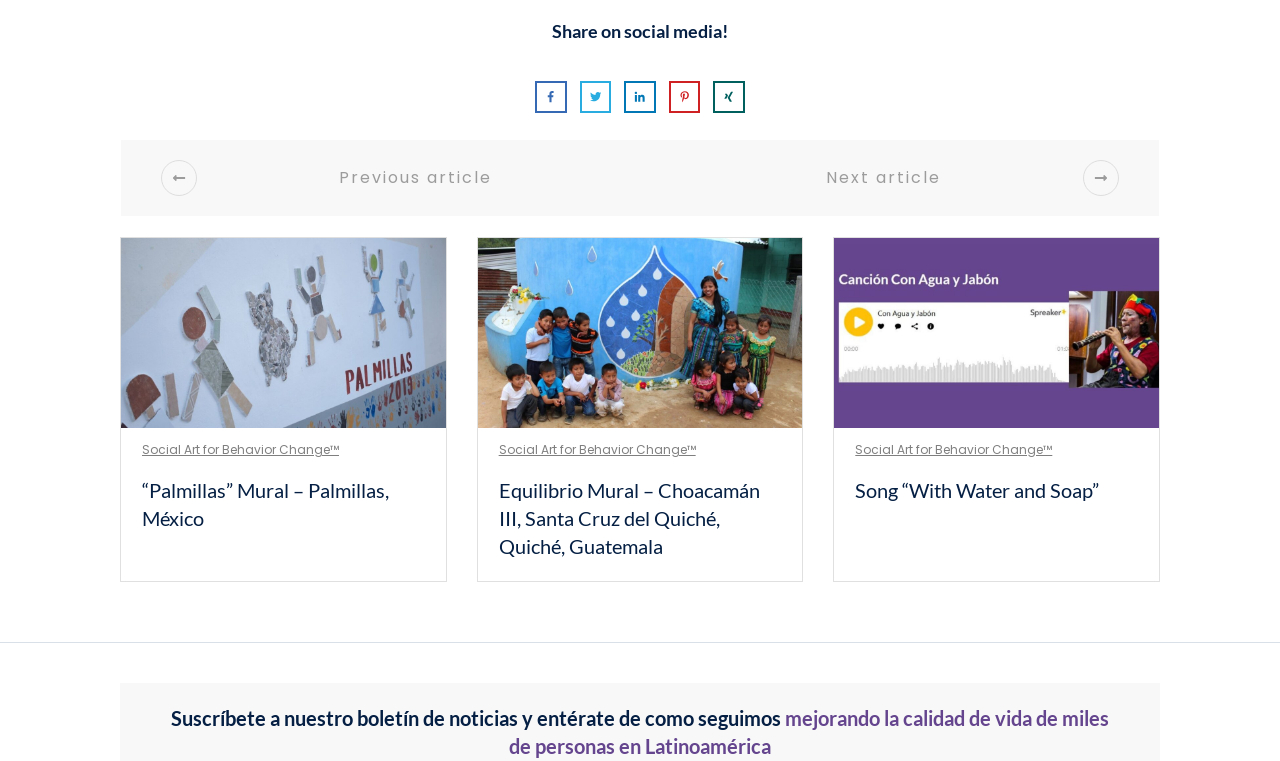Provide the bounding box coordinates for the area that should be clicked to complete the instruction: "Share on social media!".

[0.095, 0.025, 0.905, 0.071]